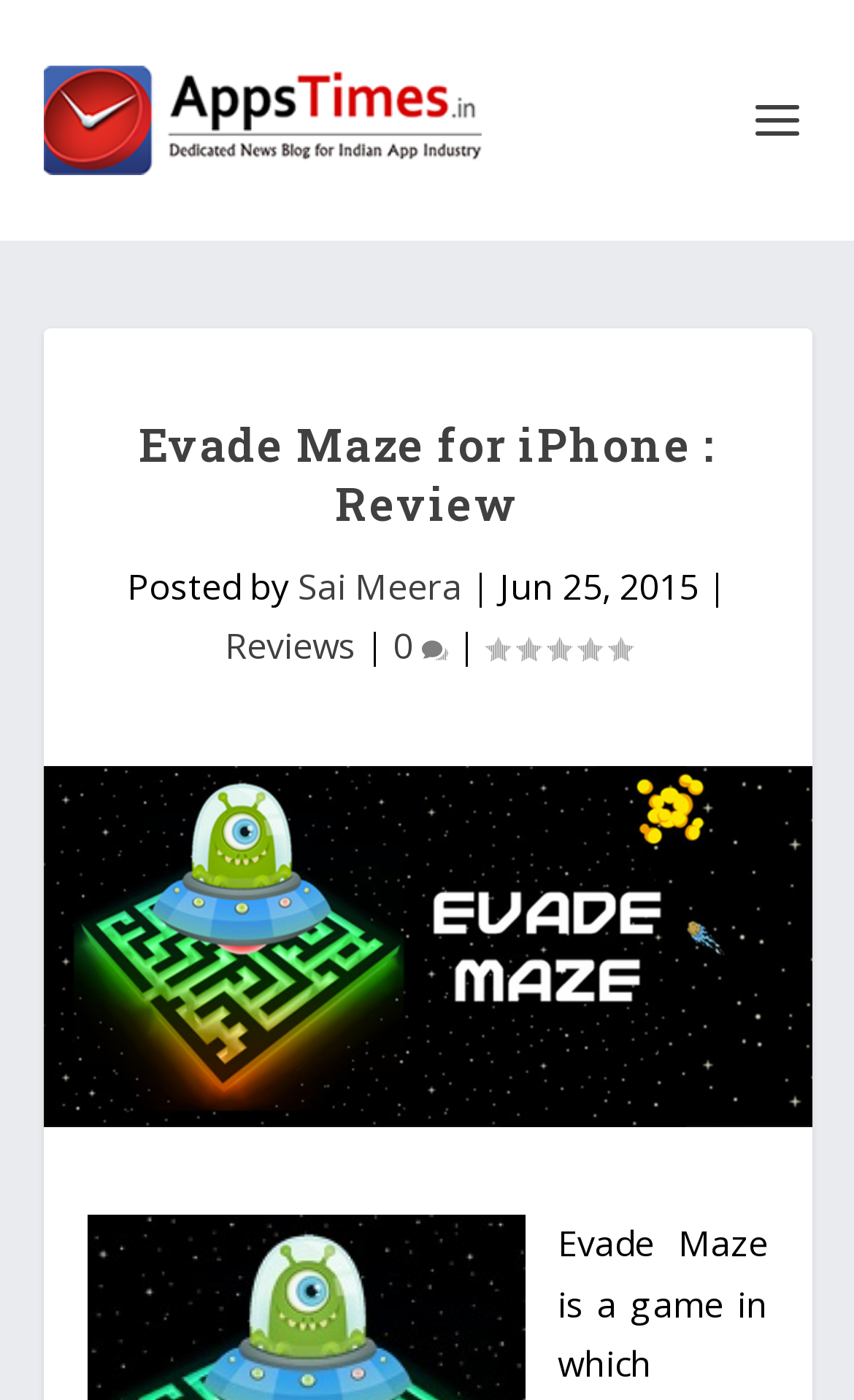Who is the author of this review?
Examine the image and provide an in-depth answer to the question.

I found the author's name by looking at the text 'Posted by' followed by a link with the text 'Sai Meera', which indicates that Sai Meera is the author of this review.